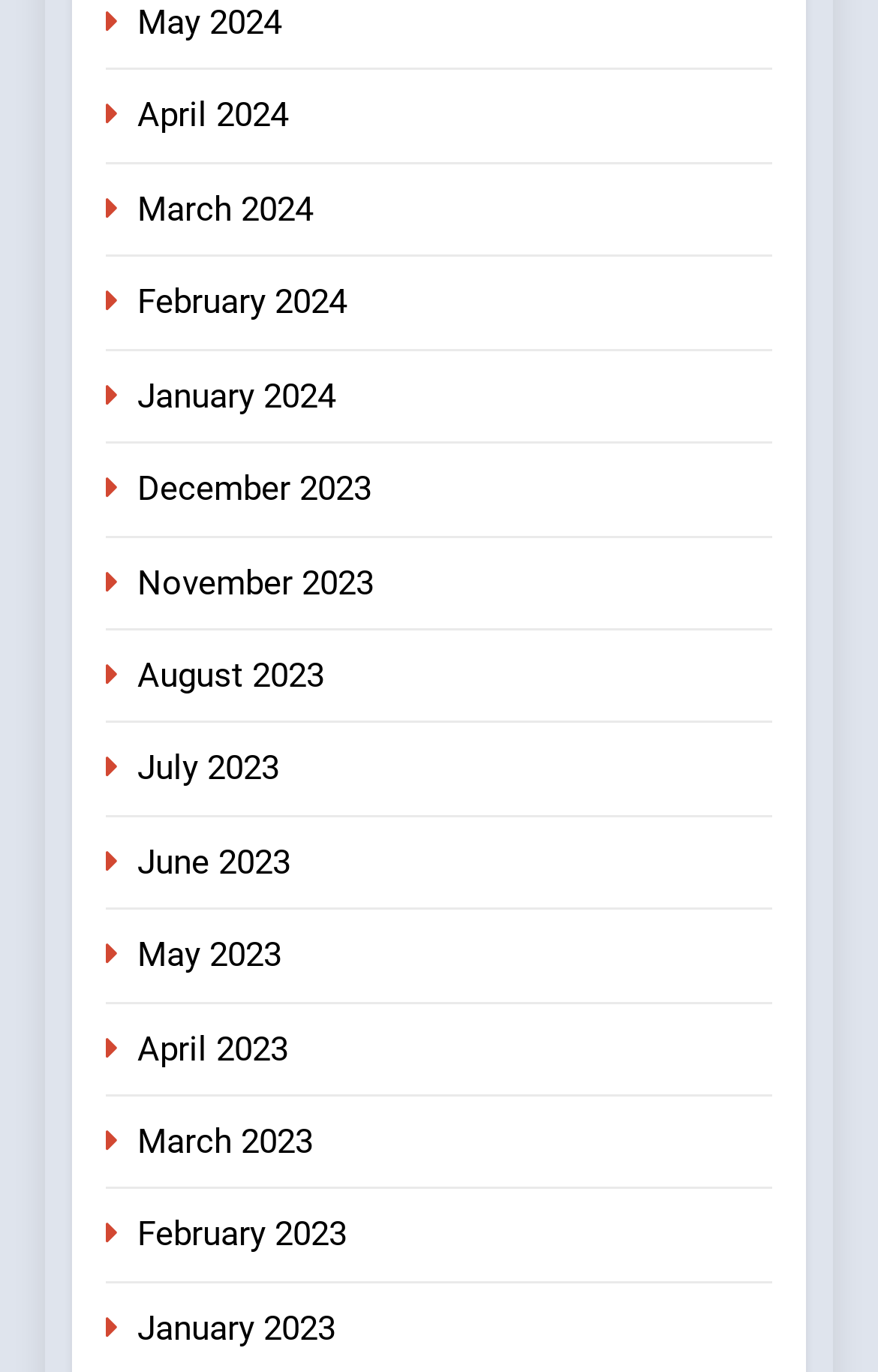What is the earliest month listed?
We need a detailed and meticulous answer to the question.

I looked at the links on the webpage and found that the last link is 'January 2023', which is the earliest month listed.